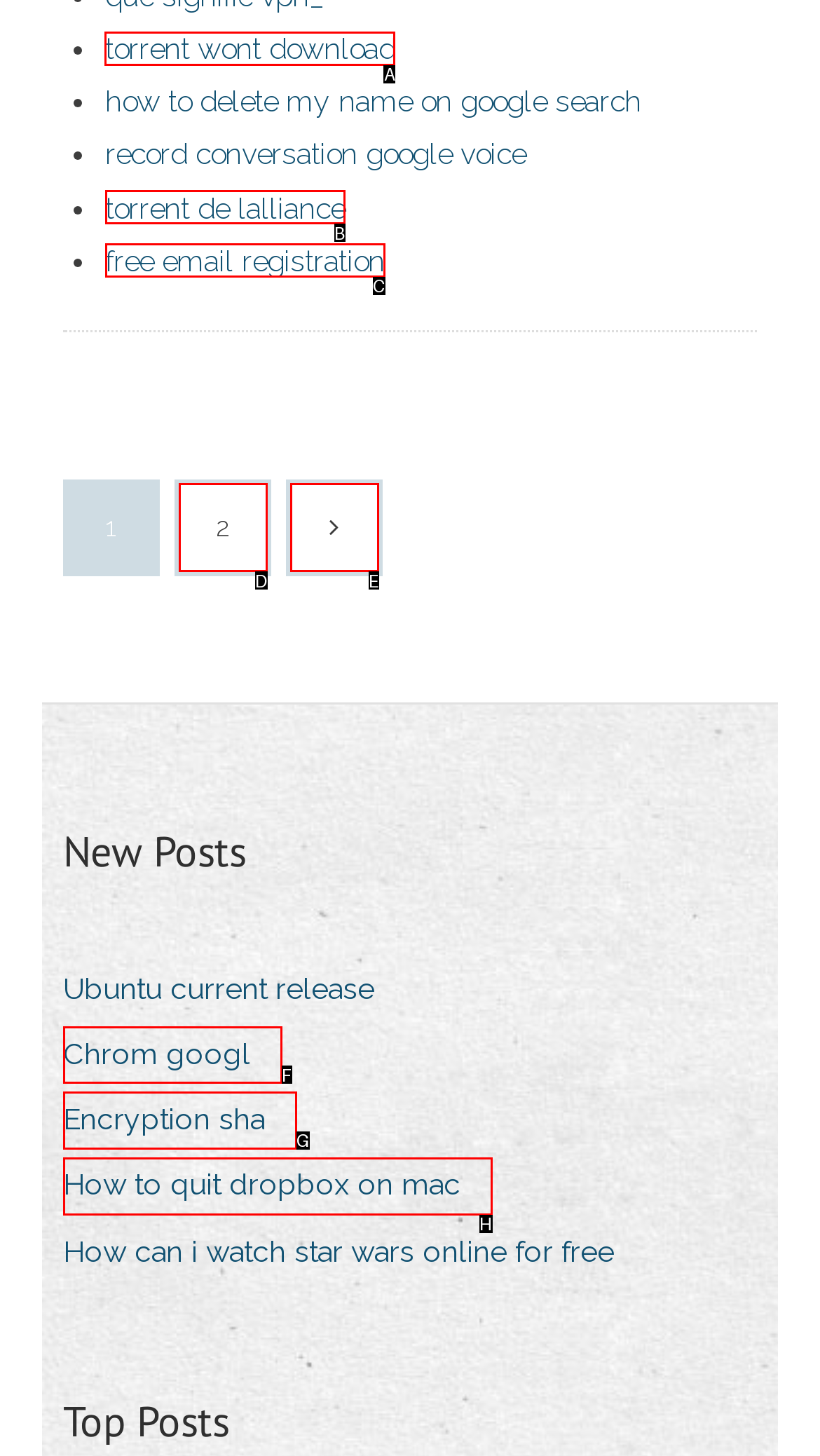Determine the HTML element to click for the instruction: Click on 'torrent wont download'.
Answer with the letter corresponding to the correct choice from the provided options.

A